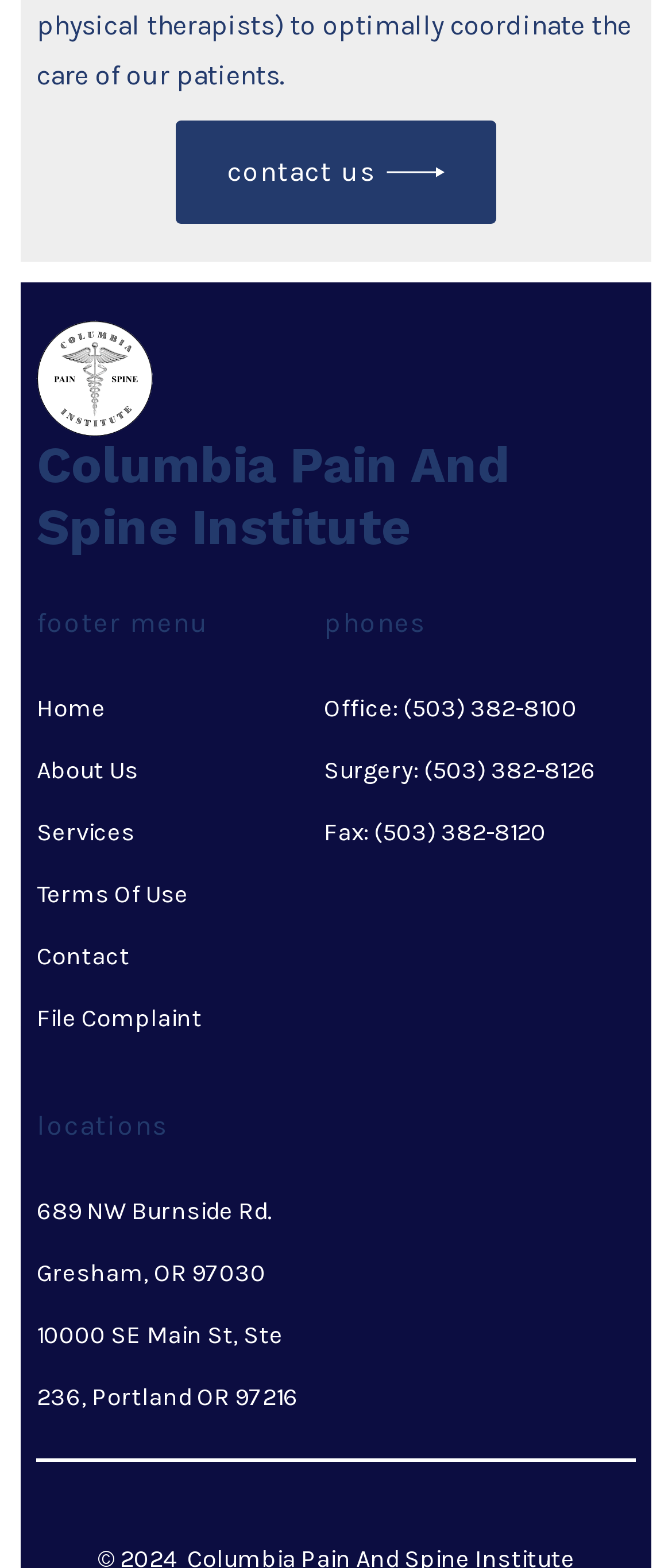Predict the bounding box for the UI component with the following description: "Columbia Pain And Spine Institute".

[0.054, 0.279, 0.946, 0.357]